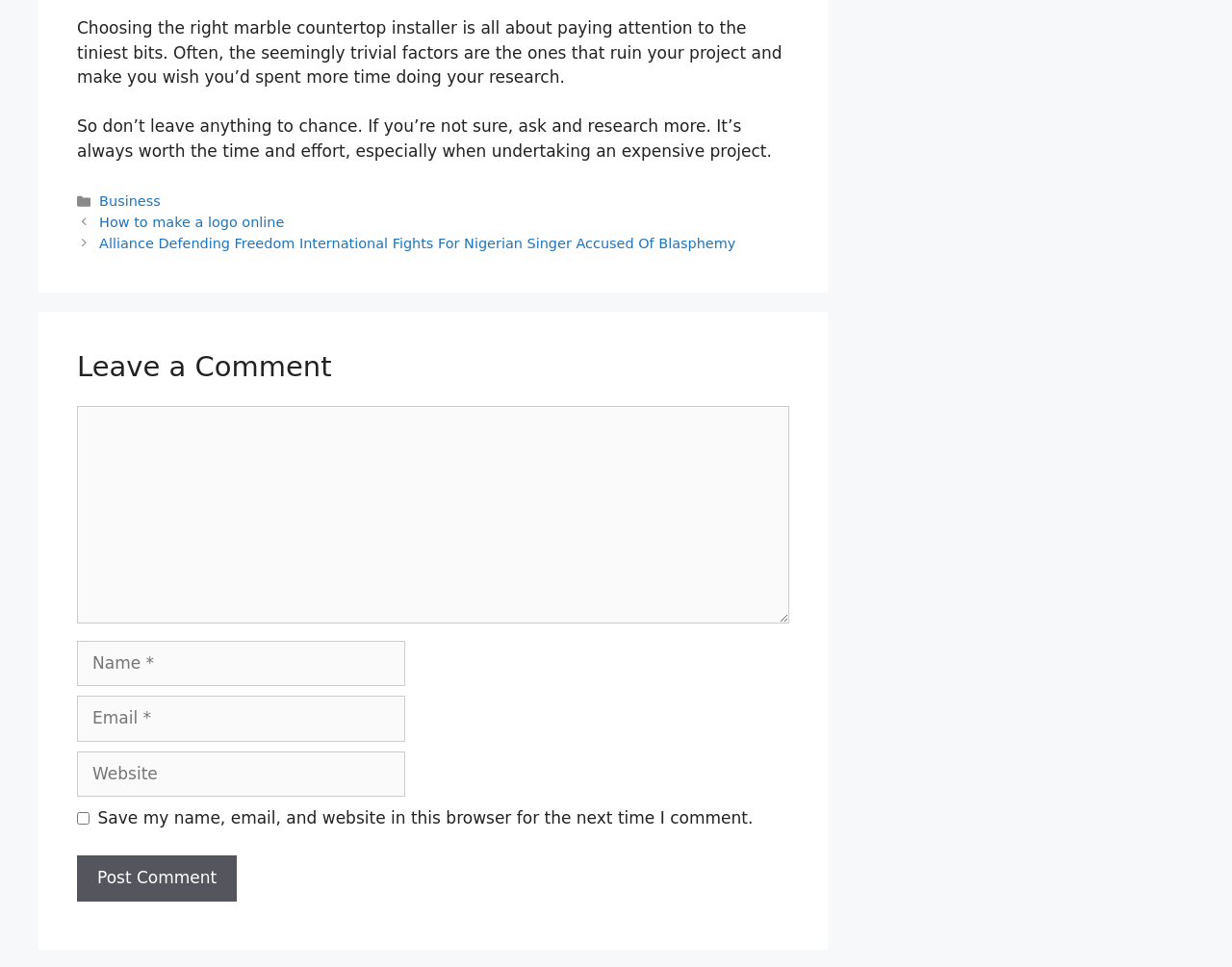Please specify the bounding box coordinates of the clickable region necessary for completing the following instruction: "Click on the 'Business' link". The coordinates must consist of four float numbers between 0 and 1, i.e., [left, top, right, bottom].

[0.081, 0.2, 0.13, 0.216]